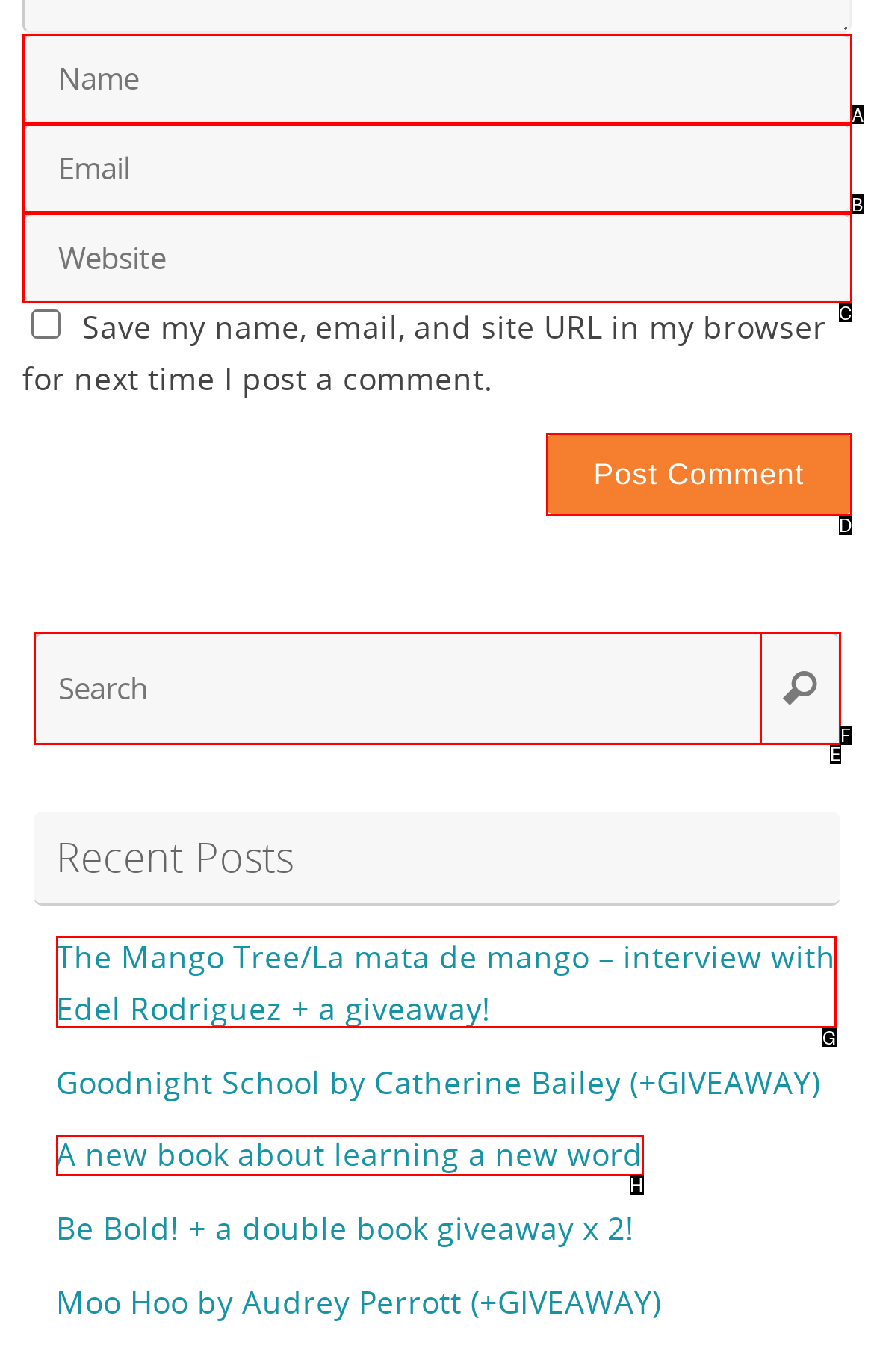Which HTML element fits the description: name="url" placeholder="Website"? Respond with the letter of the appropriate option directly.

C